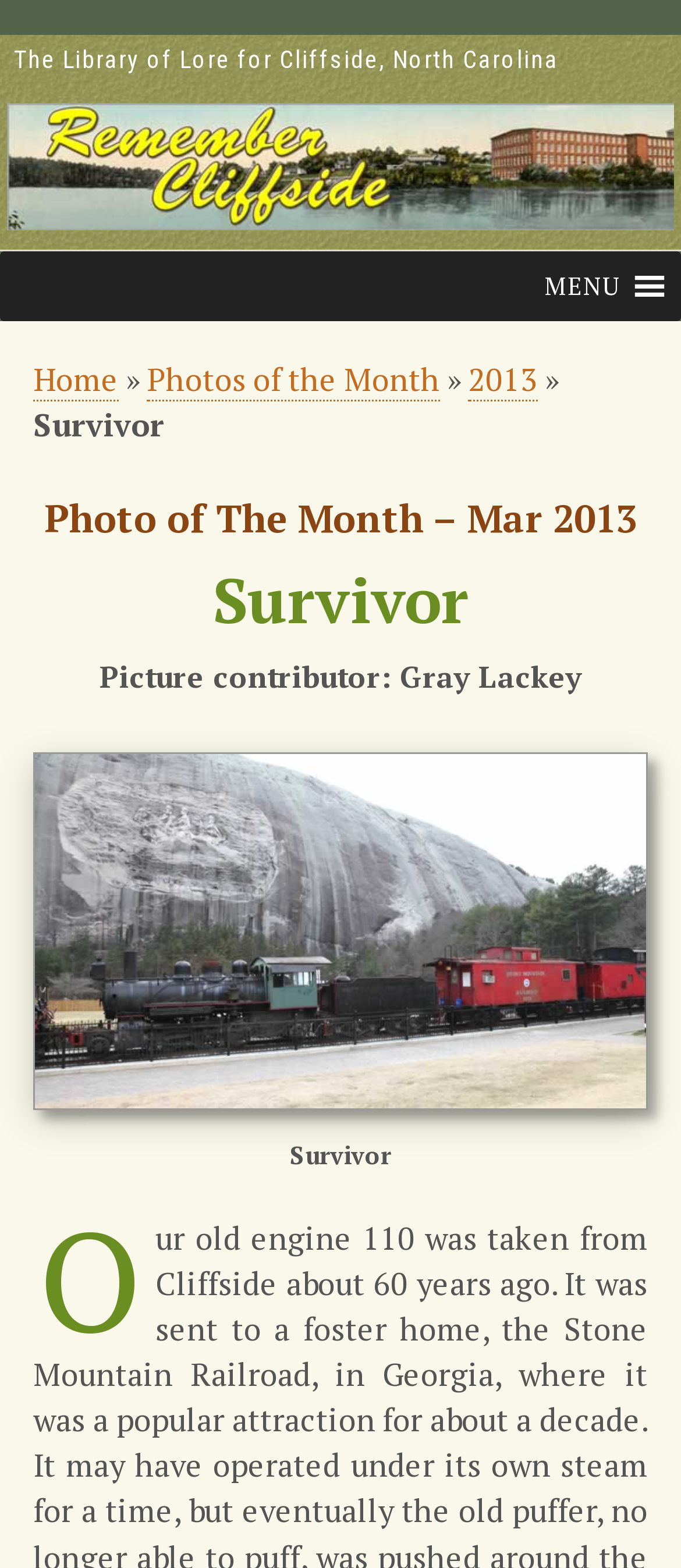Provide the bounding box coordinates for the area that should be clicked to complete the instruction: "Click '2013' link".

[0.687, 0.228, 0.79, 0.256]